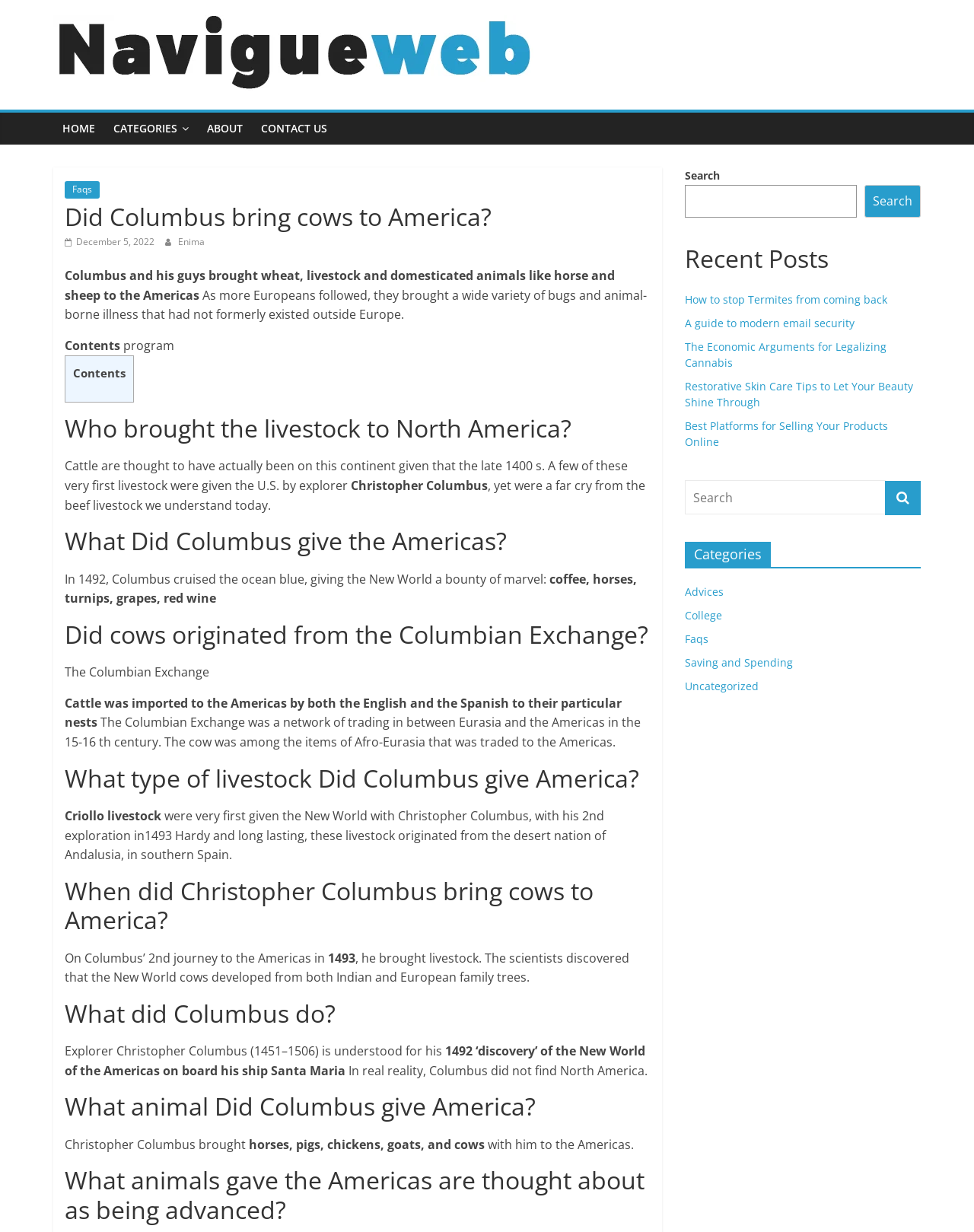Determine the bounding box coordinates for the clickable element required to fulfill the instruction: "Click on the 'Categories' link". Provide the coordinates as four float numbers between 0 and 1, i.e., [left, top, right, bottom].

[0.703, 0.44, 0.945, 0.462]